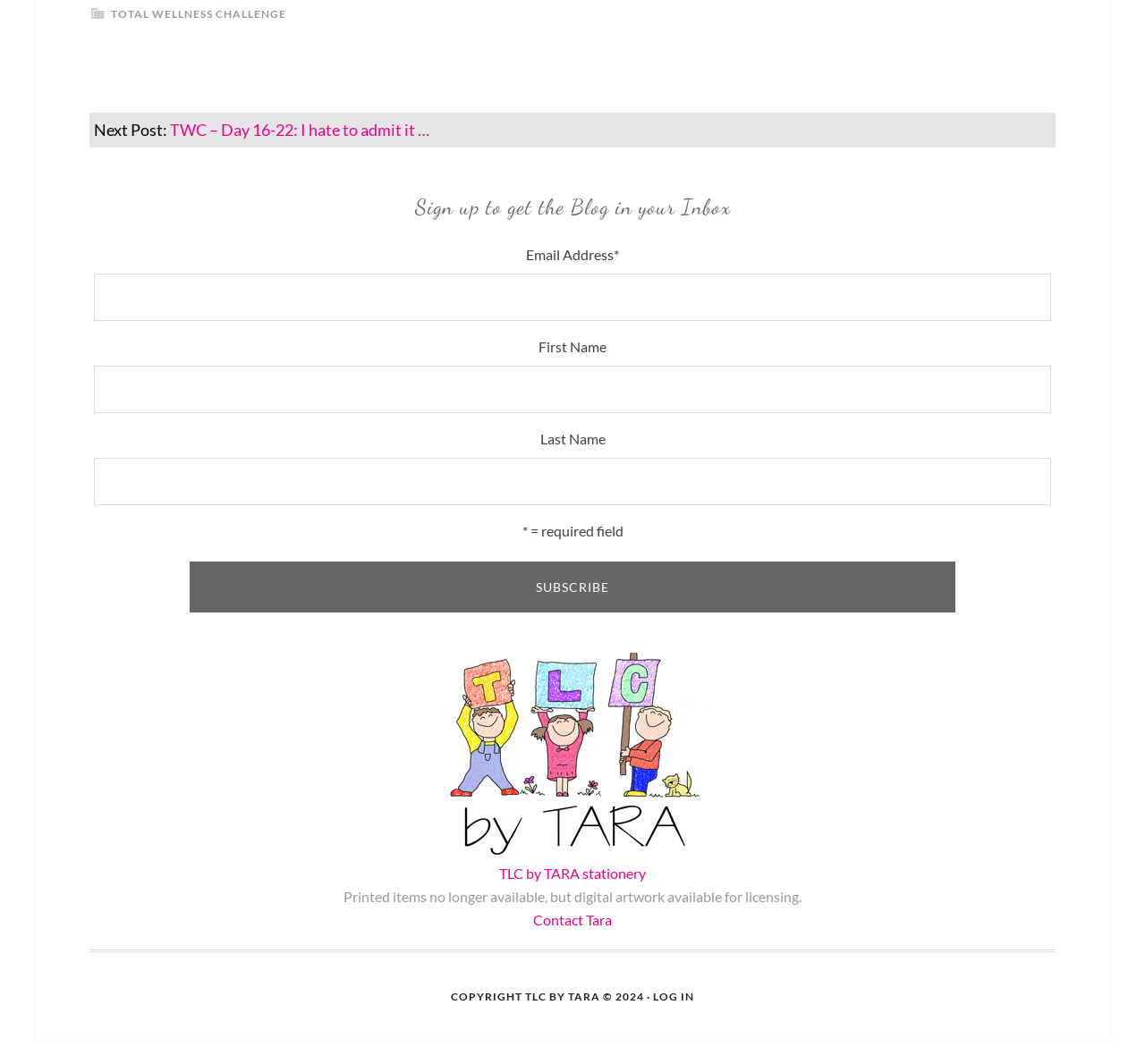Identify the bounding box coordinates of the section to be clicked to complete the task described by the following instruction: "Contact Tara". The coordinates should be four float numbers between 0 and 1, formatted as [left, top, right, bottom].

[0.466, 0.856, 0.534, 0.872]